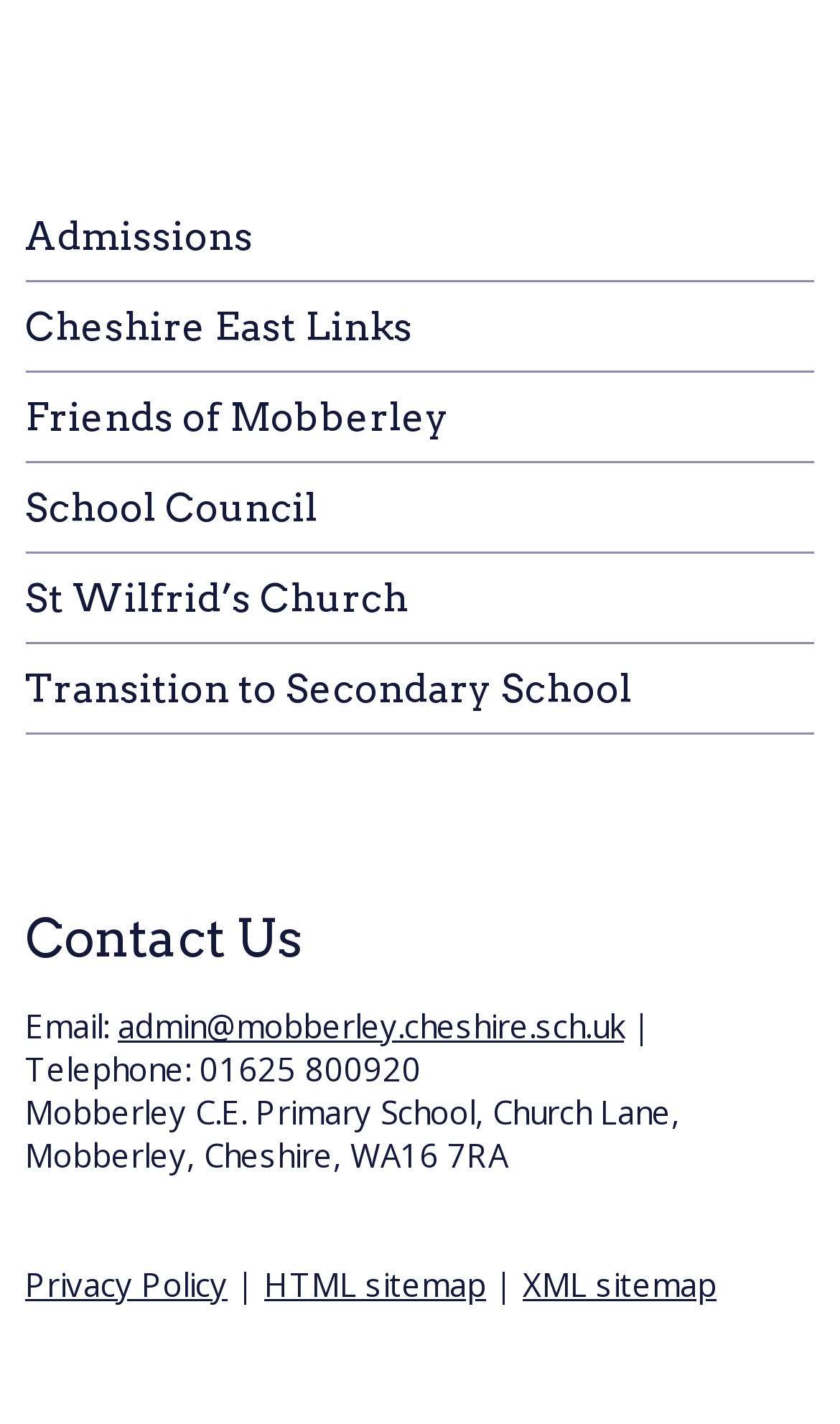Identify the bounding box coordinates of the area that should be clicked in order to complete the given instruction: "Click on Admissions". The bounding box coordinates should be four float numbers between 0 and 1, i.e., [left, top, right, bottom].

[0.03, 0.15, 0.97, 0.182]